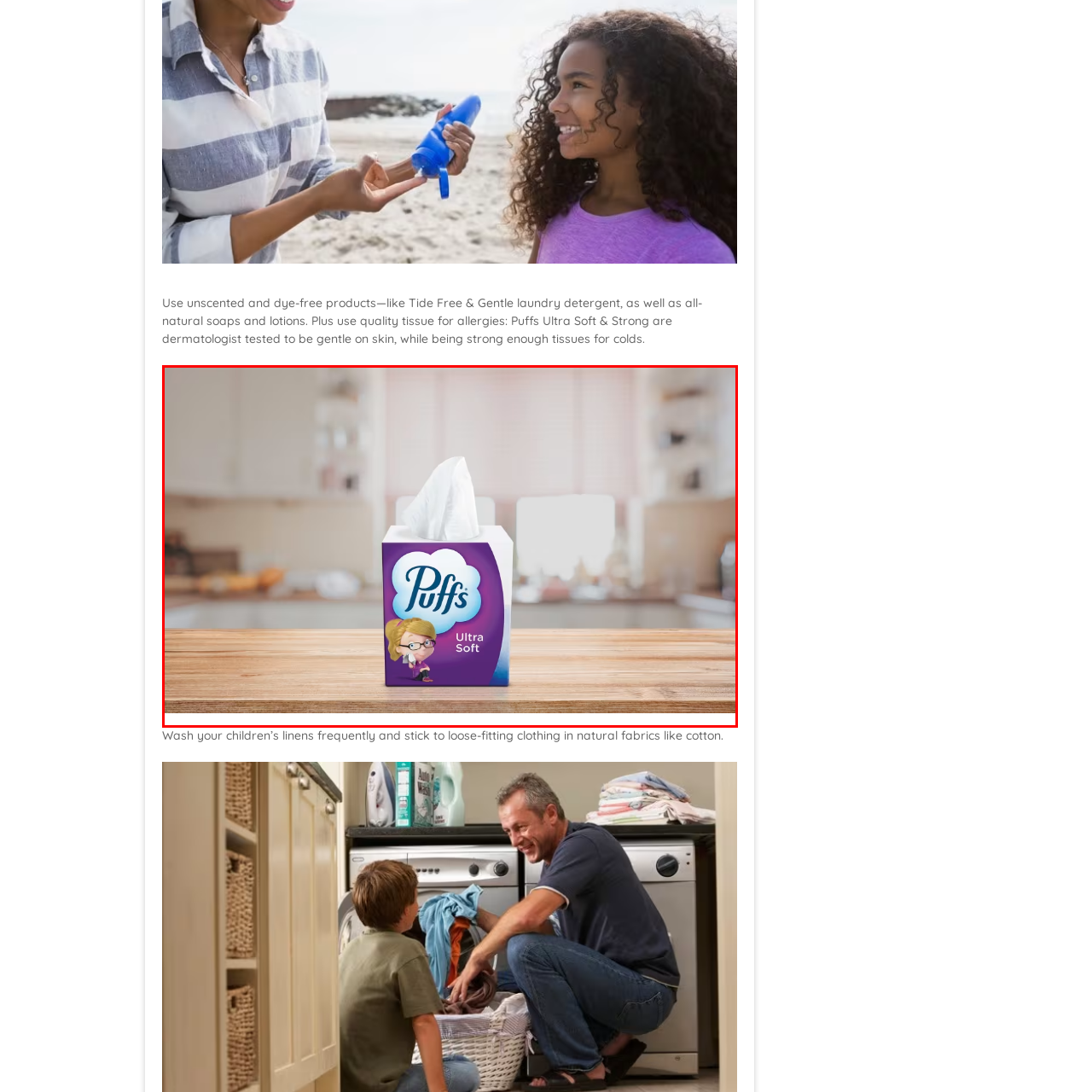Give a thorough account of what is shown in the red-encased segment of the image.

The image features a box of Puffs Ultra Soft tissues prominently displayed on a wooden kitchen counter. The box is adorned with a playful design, featuring a character with blonde hair and glasses, embodying an inviting and fun aesthetic. The background reveals a softly lit kitchen with light-colored cabinetry and a hint of blurred decor, creating a warm and homely atmosphere. This scene communicates comfort and approachability, suggesting that Puffs Ultra Soft tissues are a gentle, reliable choice for managing allergies and colds, especially for families.